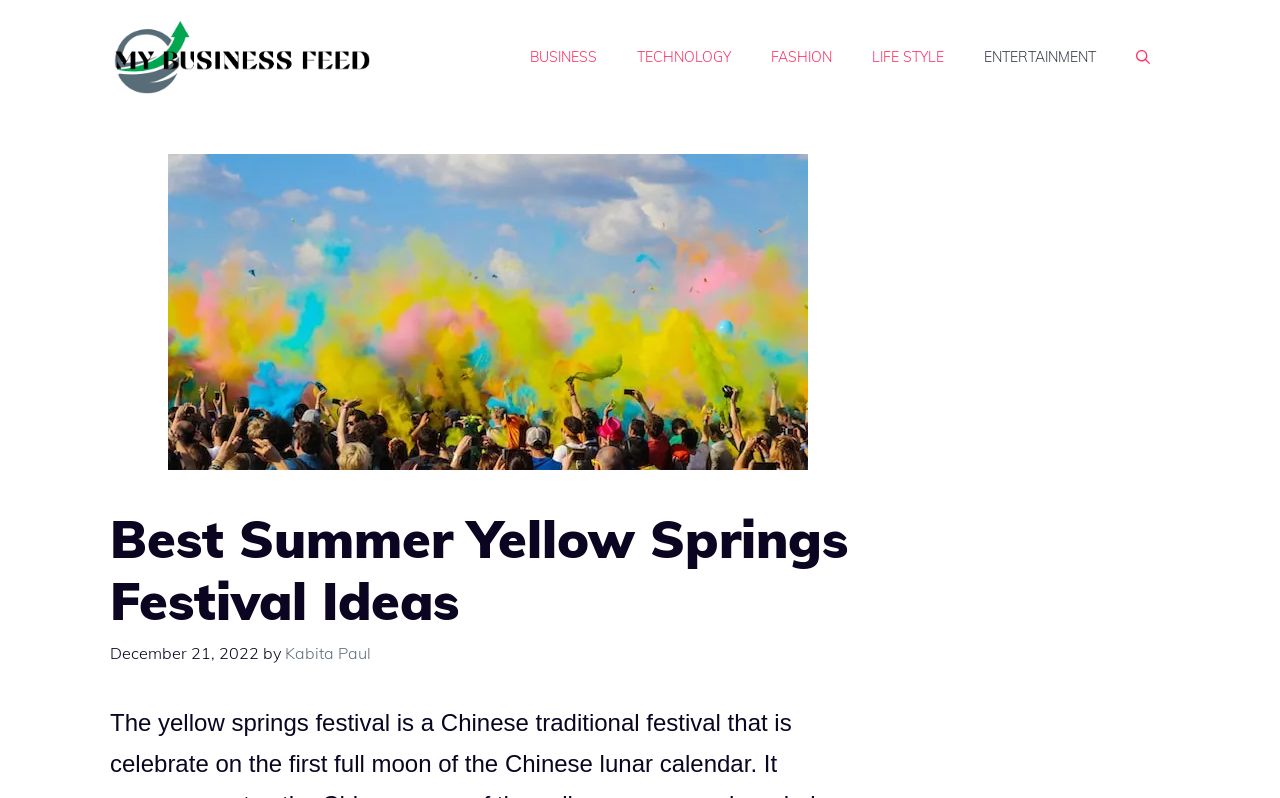Locate the bounding box coordinates of the area to click to fulfill this instruction: "navigate to the BUSINESS category". The bounding box should be presented as four float numbers between 0 and 1, in the order [left, top, right, bottom].

[0.398, 0.034, 0.482, 0.109]